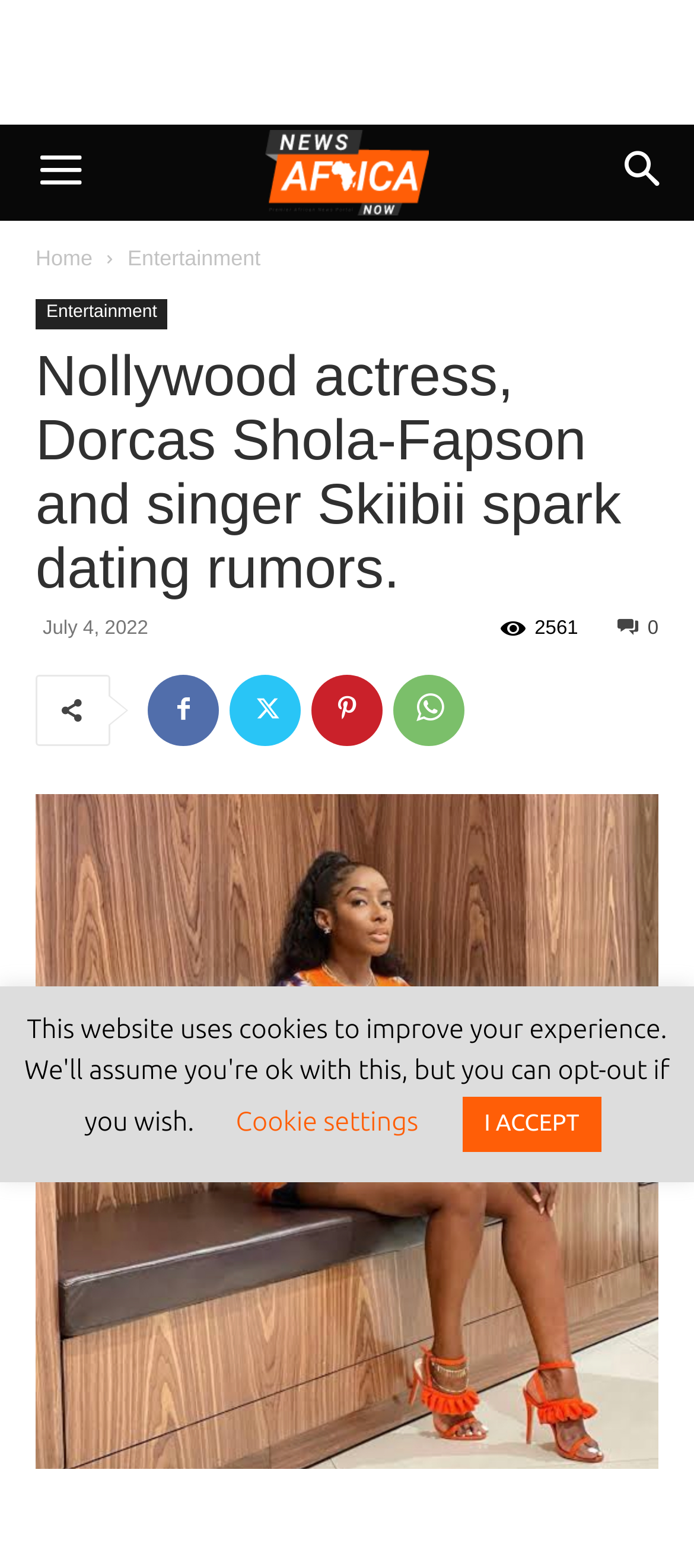Give a one-word or short-phrase answer to the following question: 
How many views does the article have?

2561